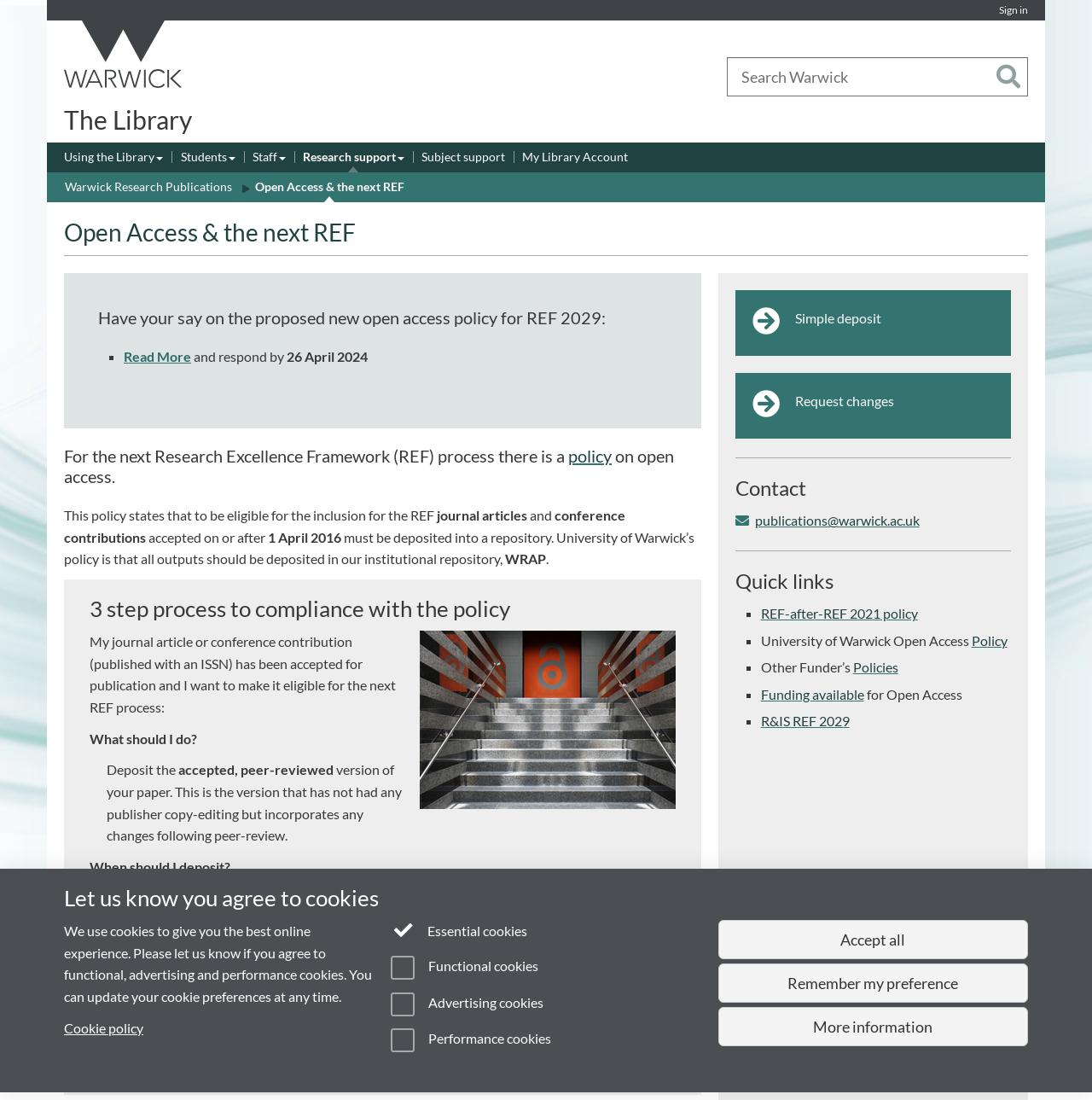Please identify the bounding box coordinates of the area that needs to be clicked to follow this instruction: "Contact Qilu Hospital".

None